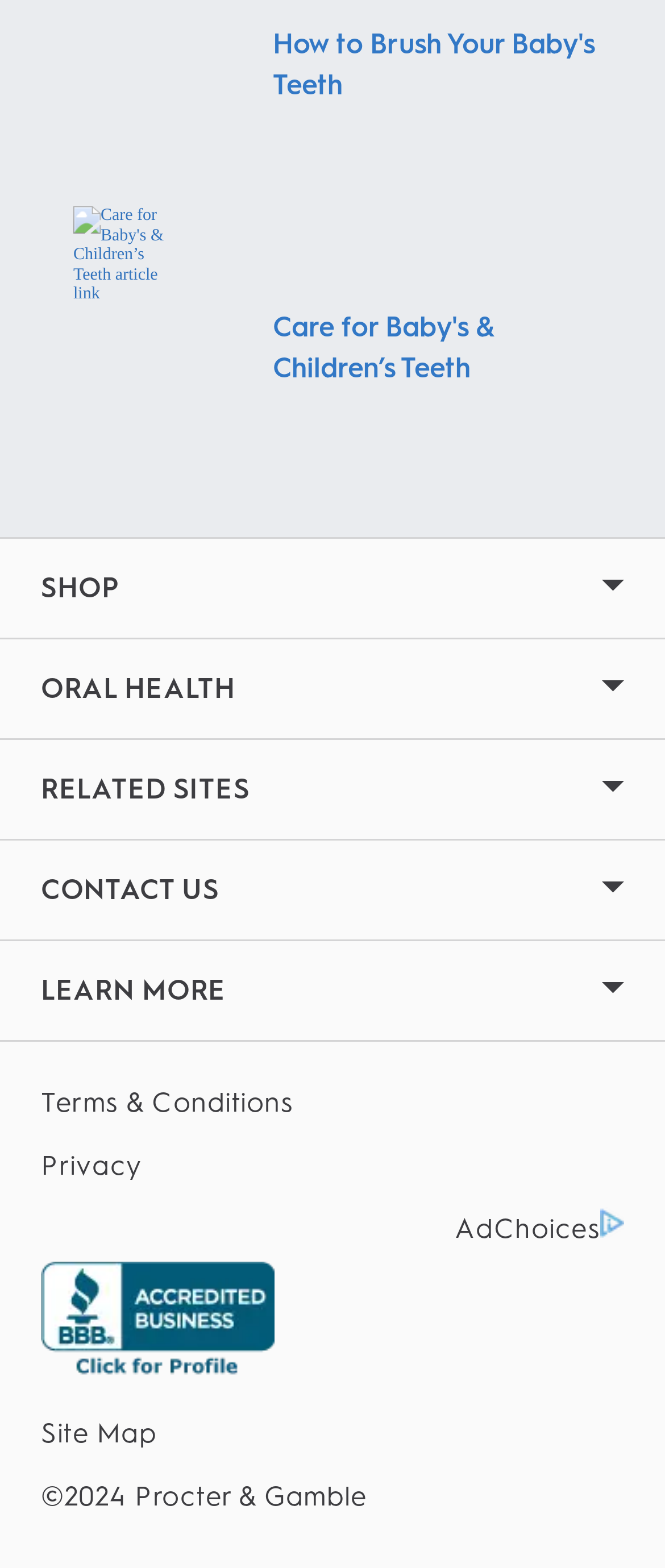Please find the bounding box coordinates (top-left x, top-left y, bottom-right x, bottom-right y) in the screenshot for the UI element described as follows: SHOP

[0.062, 0.363, 0.938, 0.387]